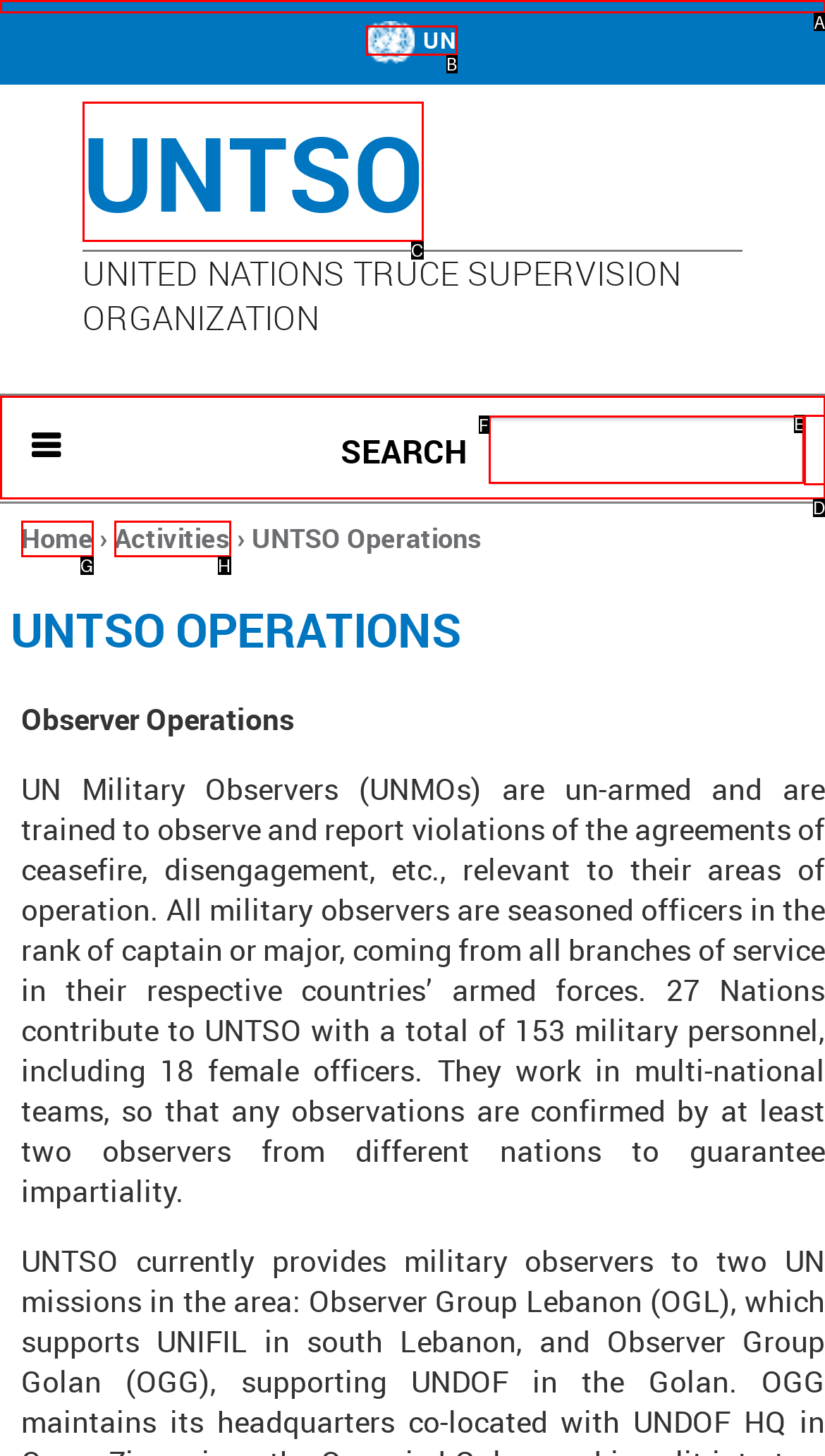Select the letter of the UI element you need to click to complete this task: Jump to navigation.

A